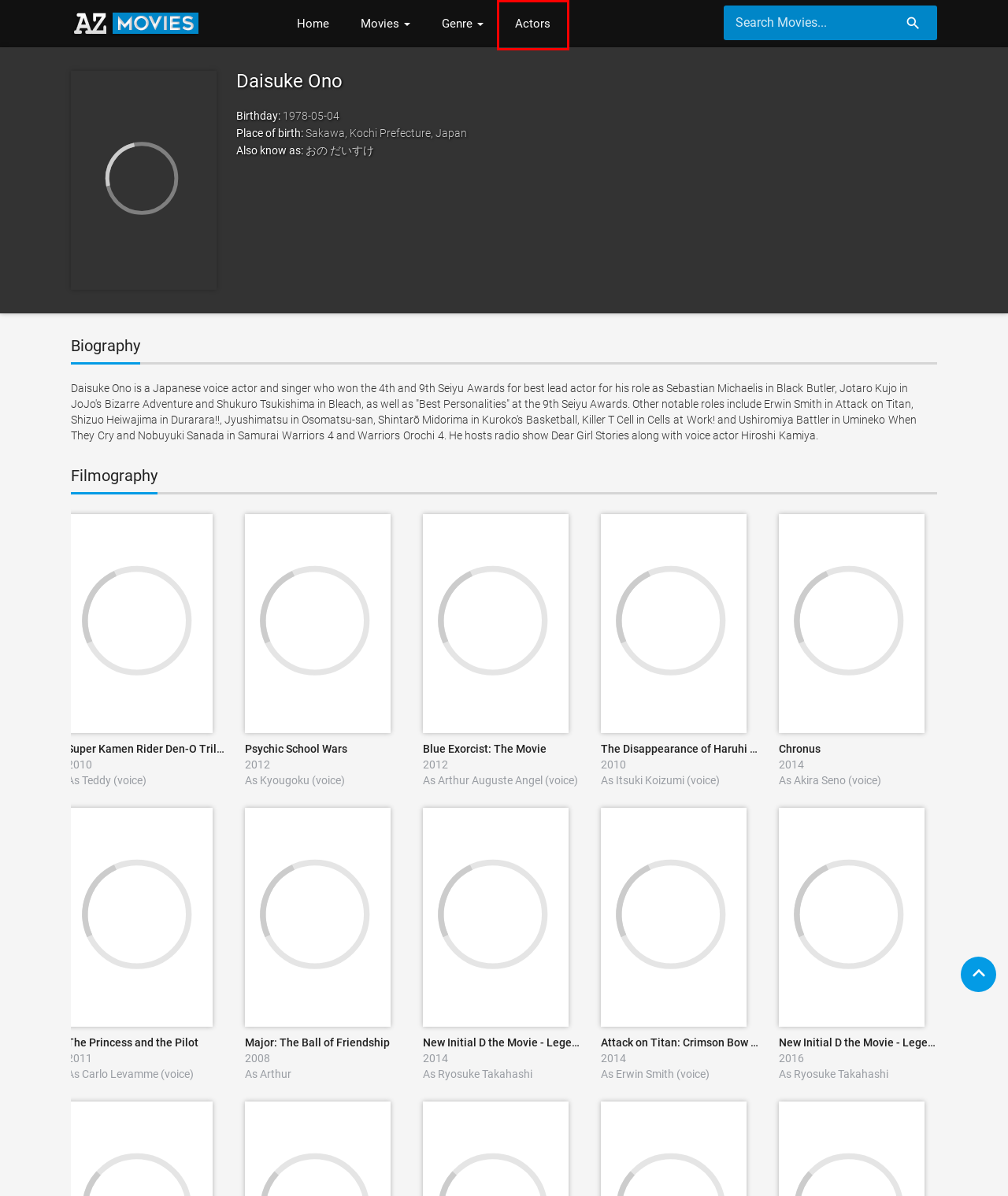Examine the screenshot of the webpage, which has a red bounding box around a UI element. Select the webpage description that best fits the new webpage after the element inside the red bounding box is clicked. Here are the choices:
A. New Initial D the Movie - Legend 3: Dream (2016) - AZ Movies
B. New Initial D the Movie - Legend 1: Awakening (2014) - AZ Movies
C. Major: The Ball of Friendship (2008) - AZ Movies
D. The Princess and the Pilot (2011) - AZ Movies
E. Psychic School Wars (2012) - AZ Movies
F. Chronus (2014) - AZ Movies
G. Super Kamen Rider Den-O Trilogy - Episode Blue: The Dispatched Imagin is Newtral (2010) - AZ Movies
H. Movie Actors - AZ Movies

H